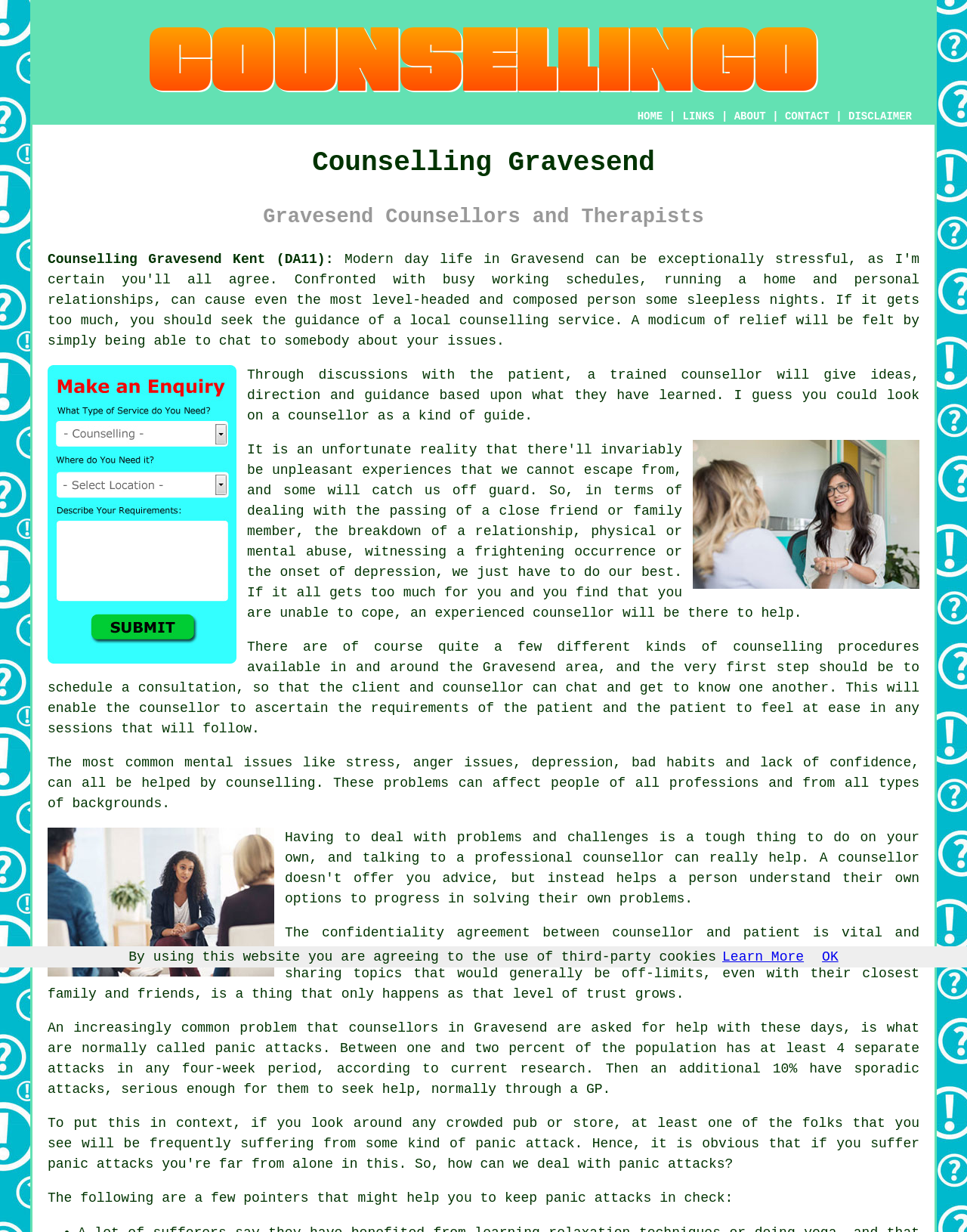For the following element description, predict the bounding box coordinates in the format (top-left x, top-left y, bottom-right x, bottom-right y). All values should be floating point numbers between 0 and 1. Description: A counsellor

[0.847, 0.69, 0.951, 0.703]